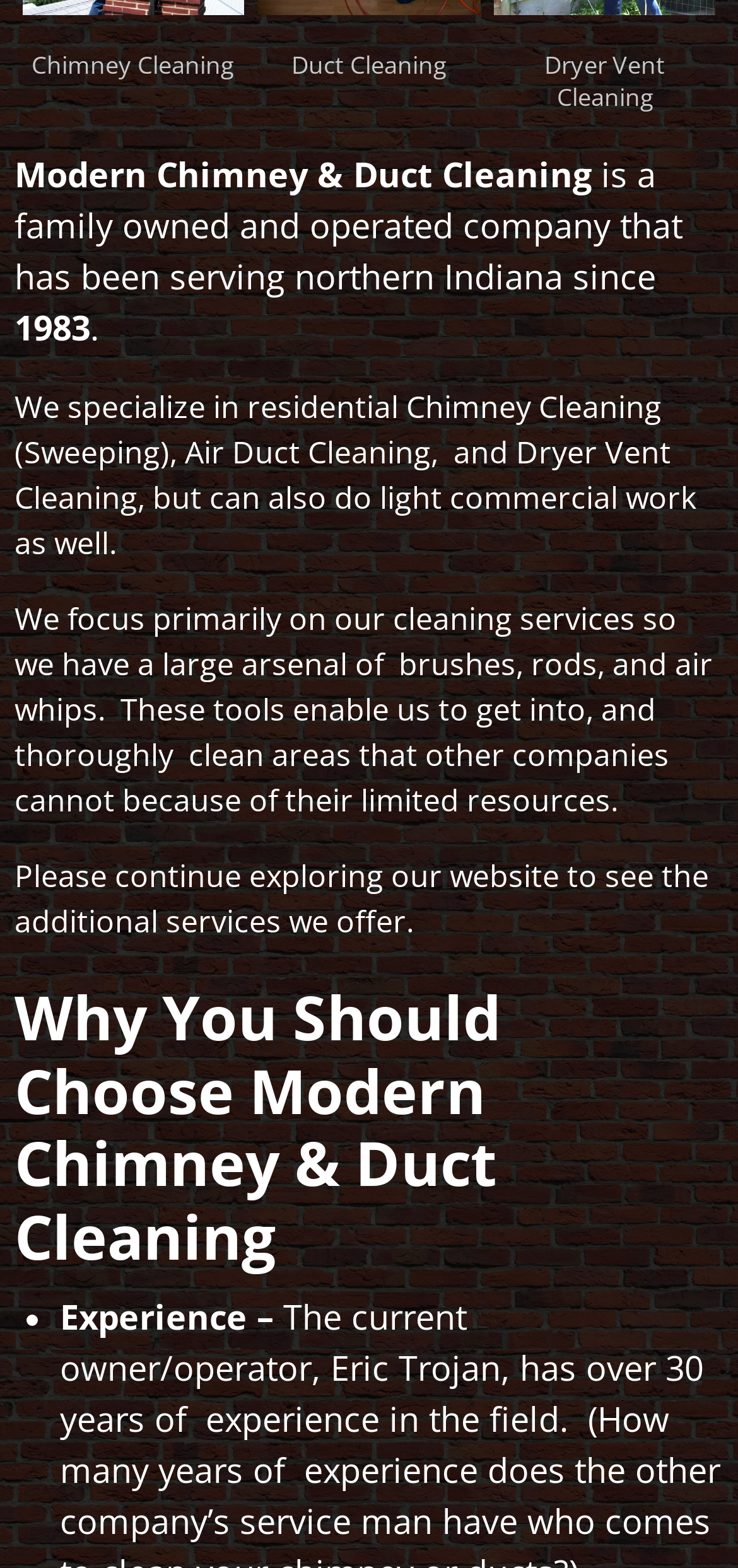Using the provided element description "aria-describedby="gallery-1-14"", determine the bounding box coordinates of the UI element.

[0.669, 0.004, 0.97, 0.03]